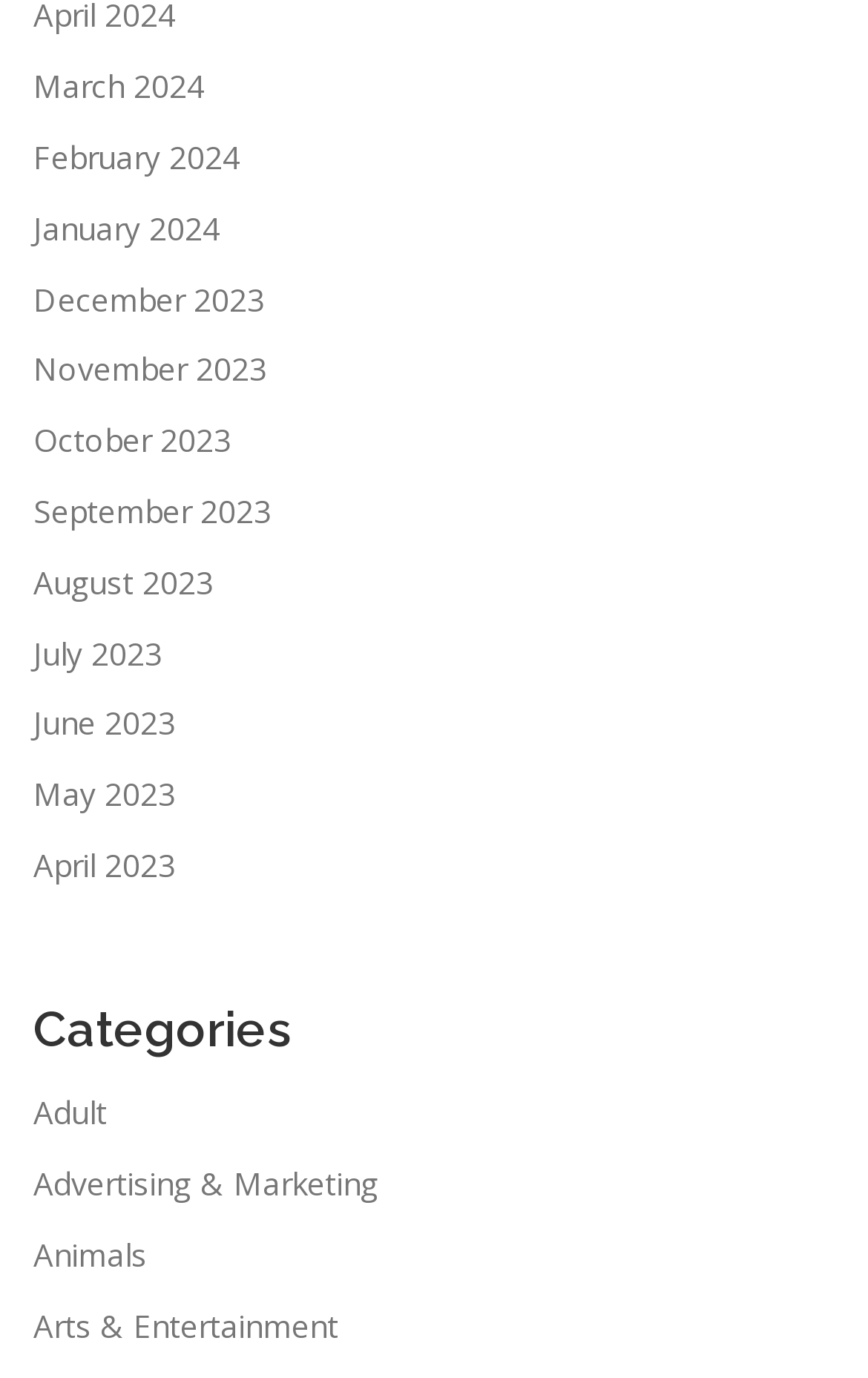Find the bounding box coordinates for the element that must be clicked to complete the instruction: "View March 2024". The coordinates should be four float numbers between 0 and 1, indicated as [left, top, right, bottom].

[0.038, 0.047, 0.236, 0.078]